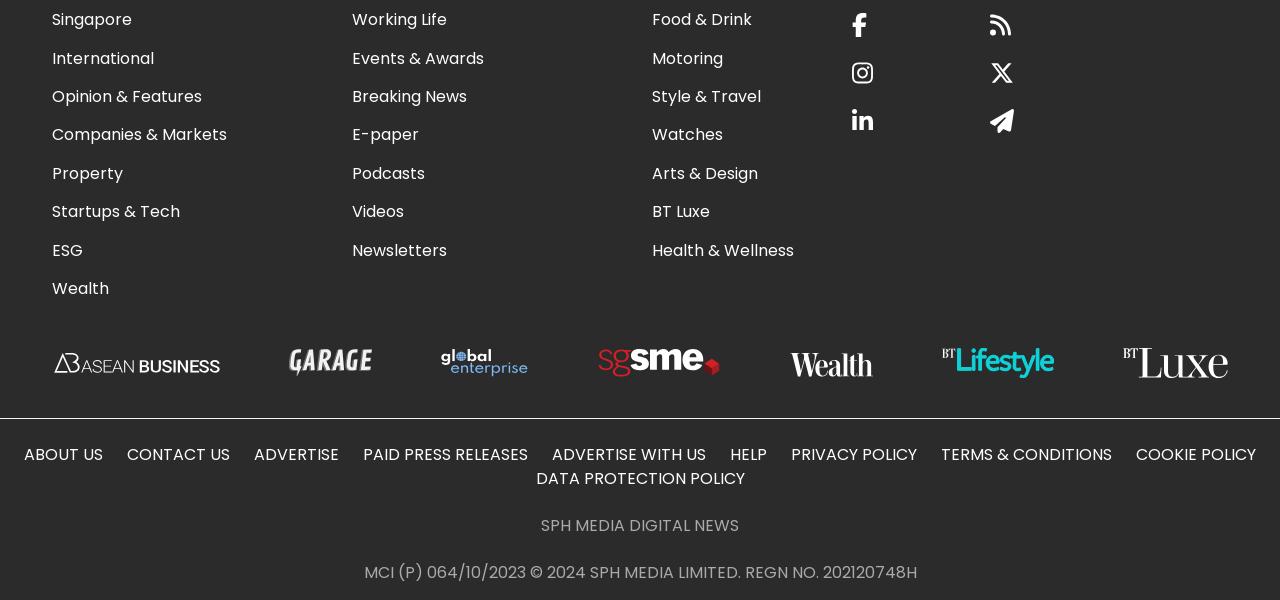Please give a succinct answer using a single word or phrase:
How many images are there in the middle section?

6